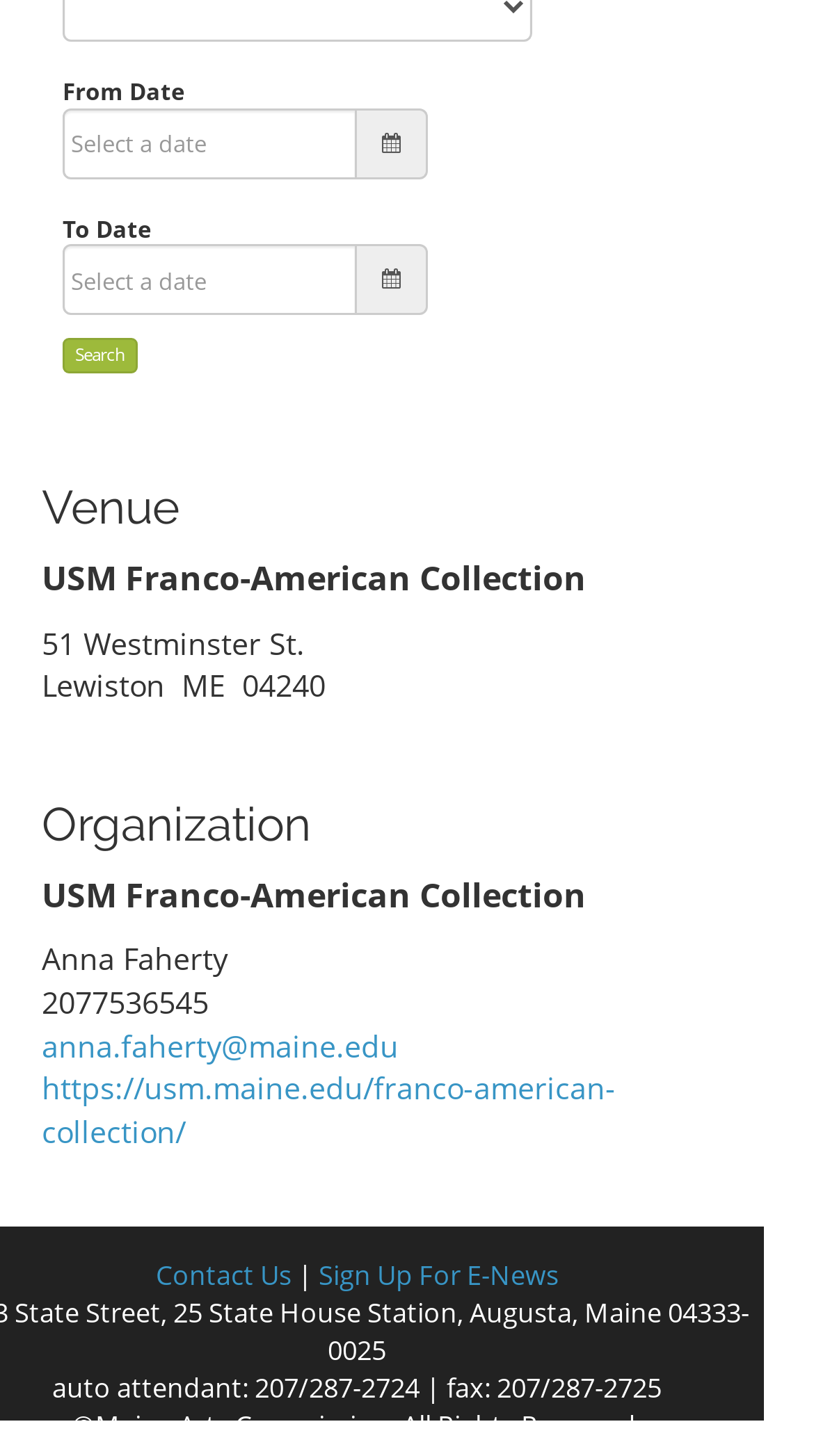What is the link to the organization's website?
Please provide a single word or phrase as your answer based on the screenshot.

https://usm.maine.edu/franco-american-collection/